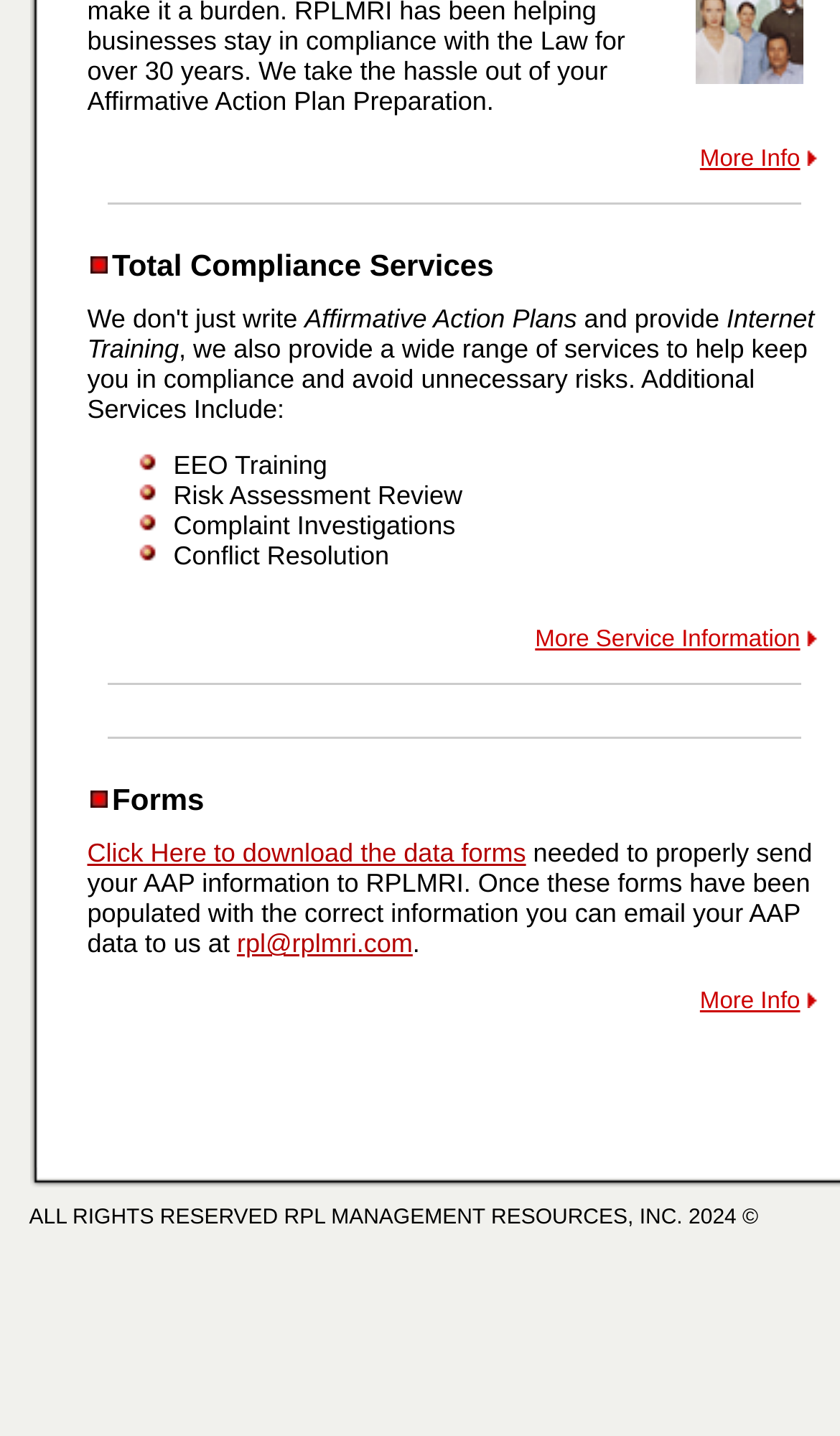Locate the bounding box of the user interface element based on this description: "More Service Information".

[0.637, 0.436, 0.953, 0.454]